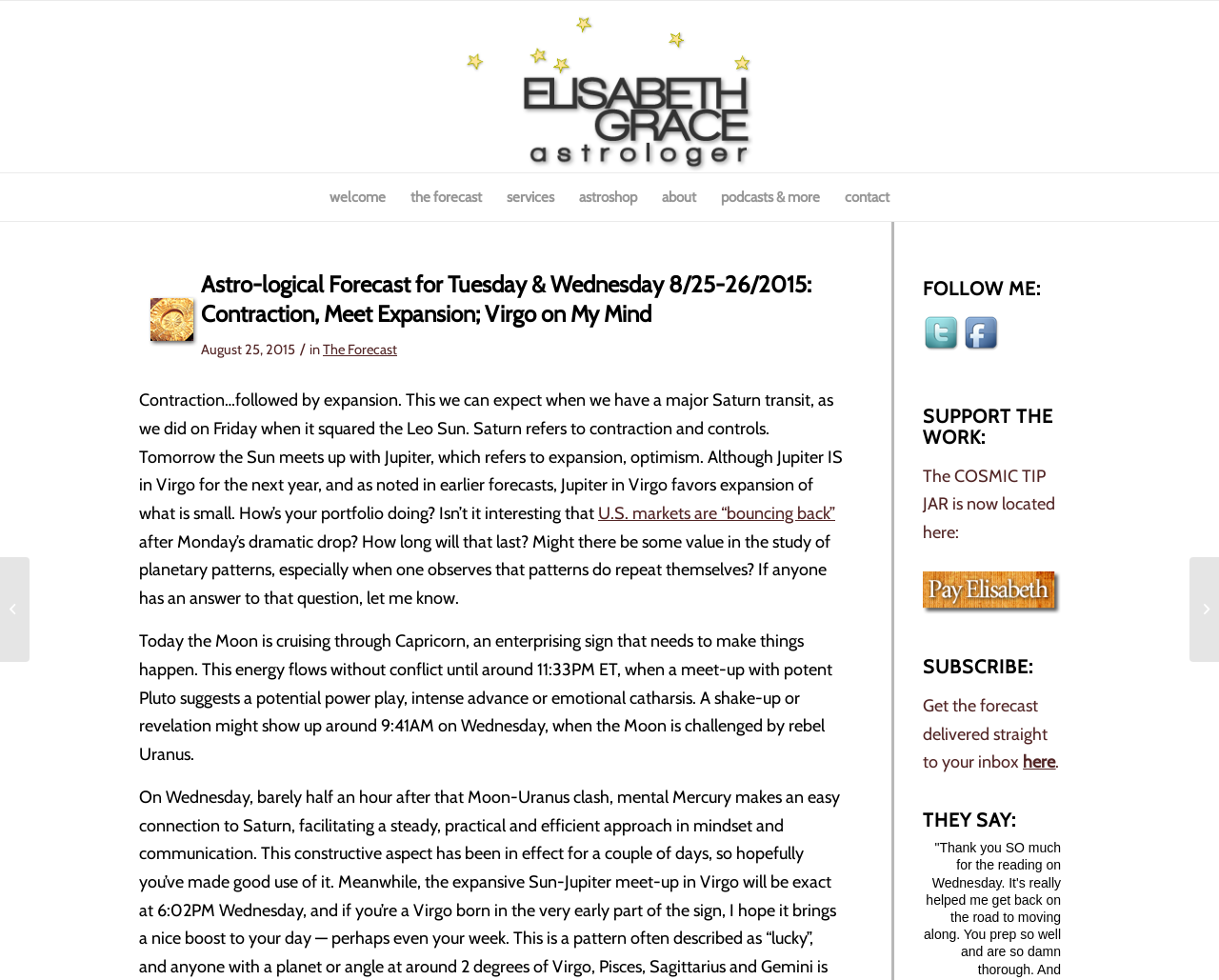Pinpoint the bounding box coordinates of the clickable area necessary to execute the following instruction: "Click on the link to the astrologer's homepage". The coordinates should be given as four float numbers between 0 and 1, namely [left, top, right, bottom].

[0.38, 0.001, 0.62, 0.176]